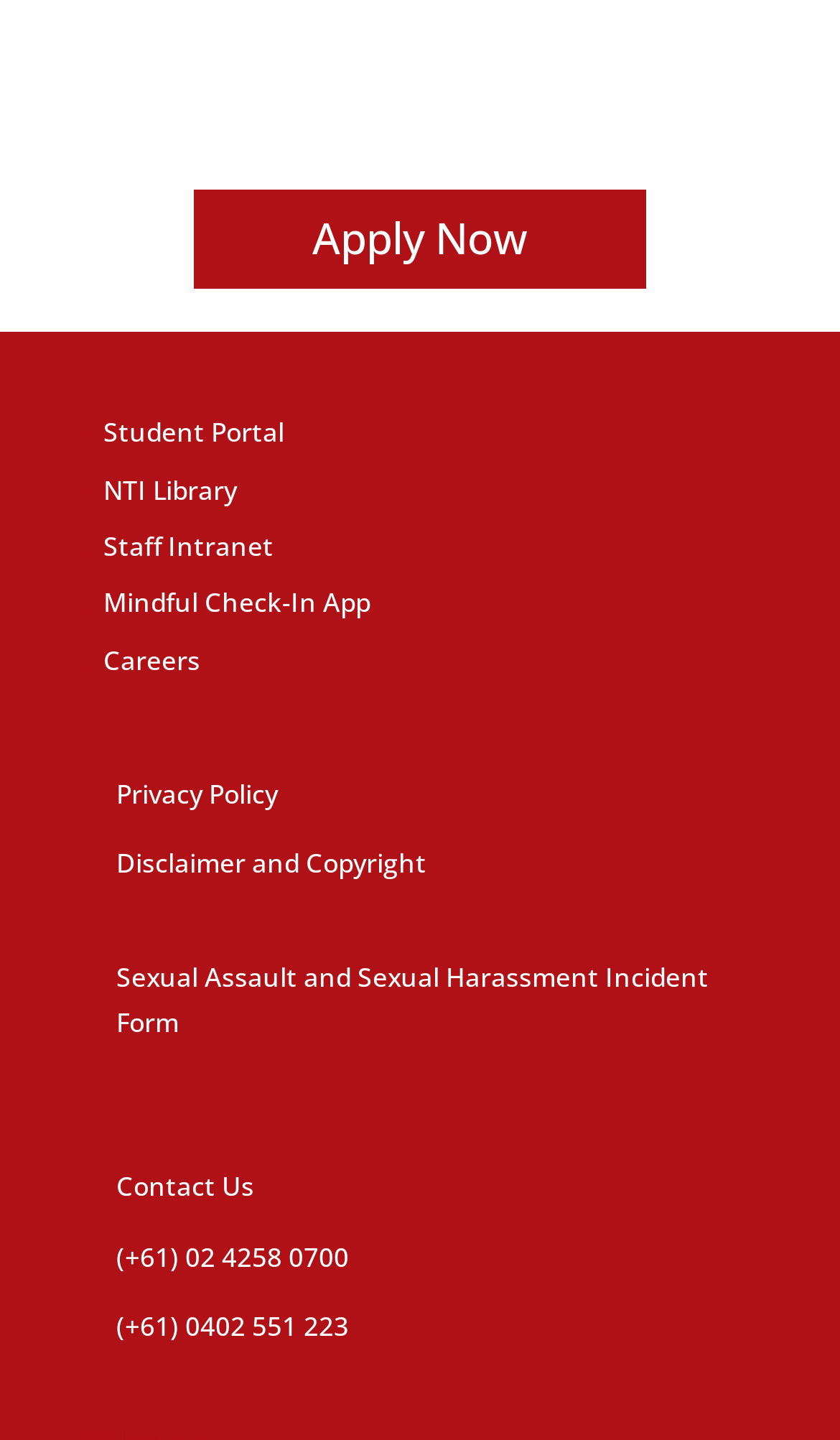Identify the bounding box coordinates for the UI element described as: "(+61) 0402 551 223".

[0.138, 0.908, 0.415, 0.934]